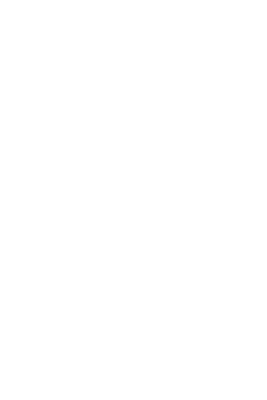What is the website's mission?
Based on the screenshot, provide your answer in one word or phrase.

Promoting awareness and education